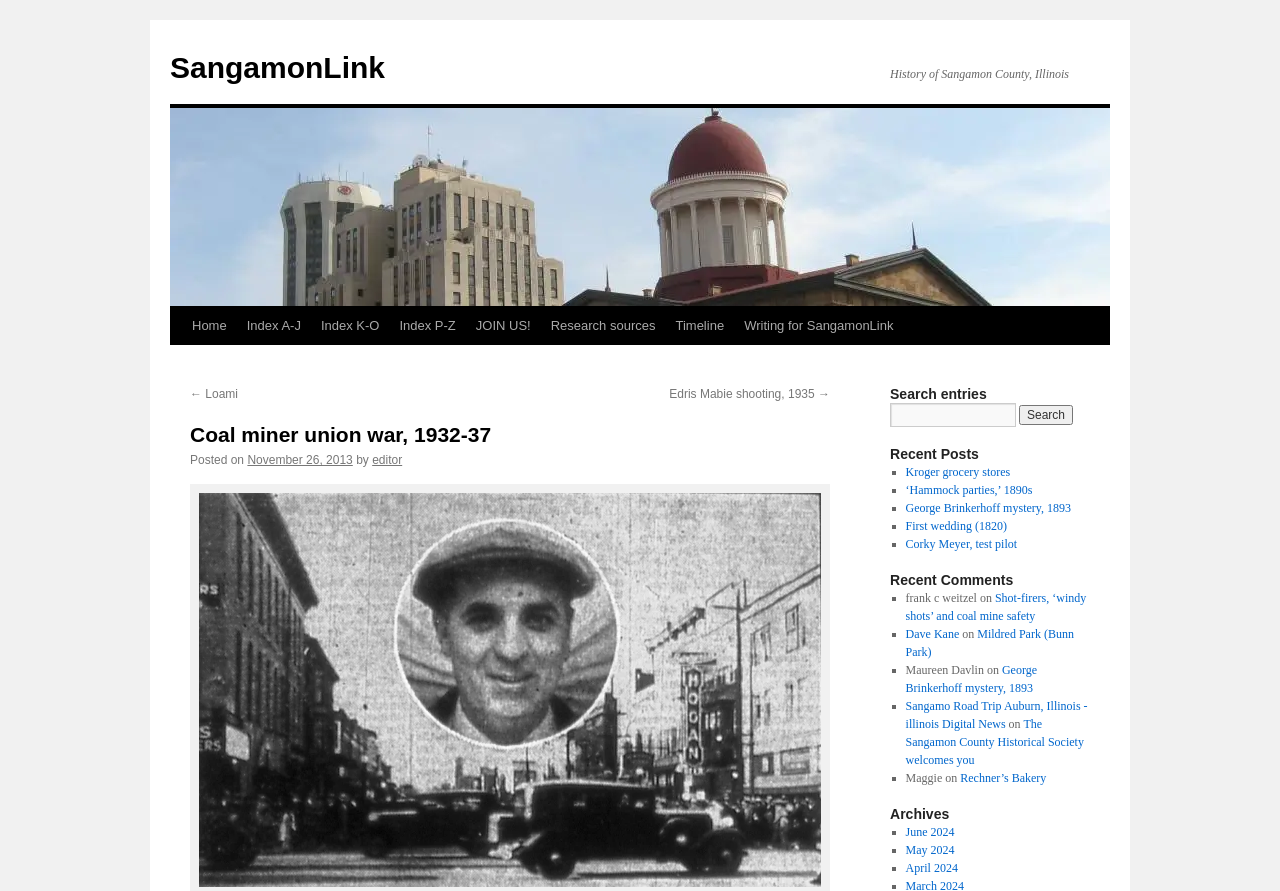Respond to the question below with a single word or phrase: What type of content is listed under 'Archives'?

Monthly archives